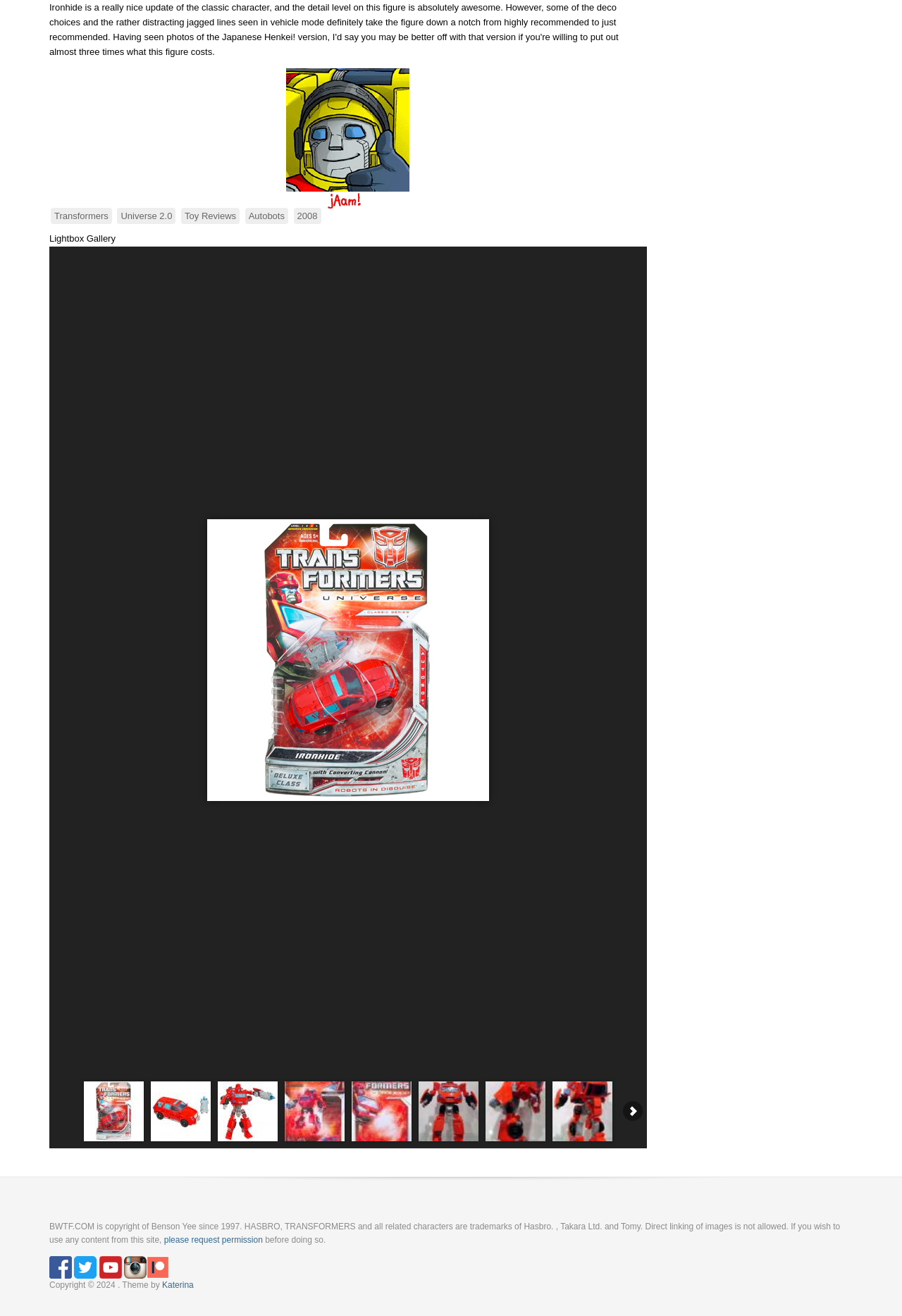Identify the bounding box coordinates for the region of the element that should be clicked to carry out the instruction: "View the 'Lightbox Gallery'". The bounding box coordinates should be four float numbers between 0 and 1, i.e., [left, top, right, bottom].

[0.055, 0.177, 0.128, 0.185]